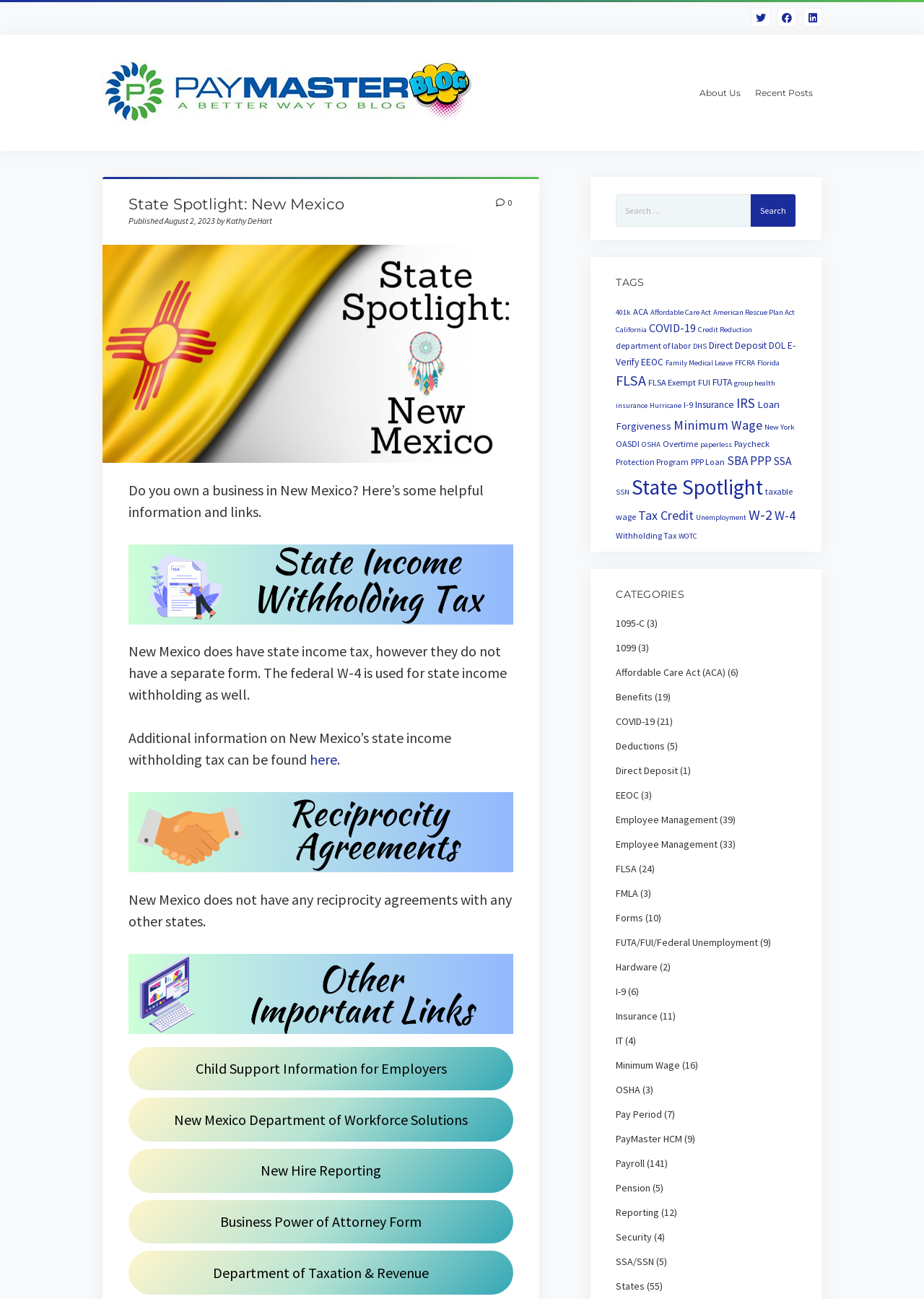Locate the UI element described by department of labor and provide its bounding box coordinates. Use the format (top-left x, top-left y, bottom-right x, bottom-right y) with all values as floating point numbers between 0 and 1.

[0.667, 0.262, 0.748, 0.27]